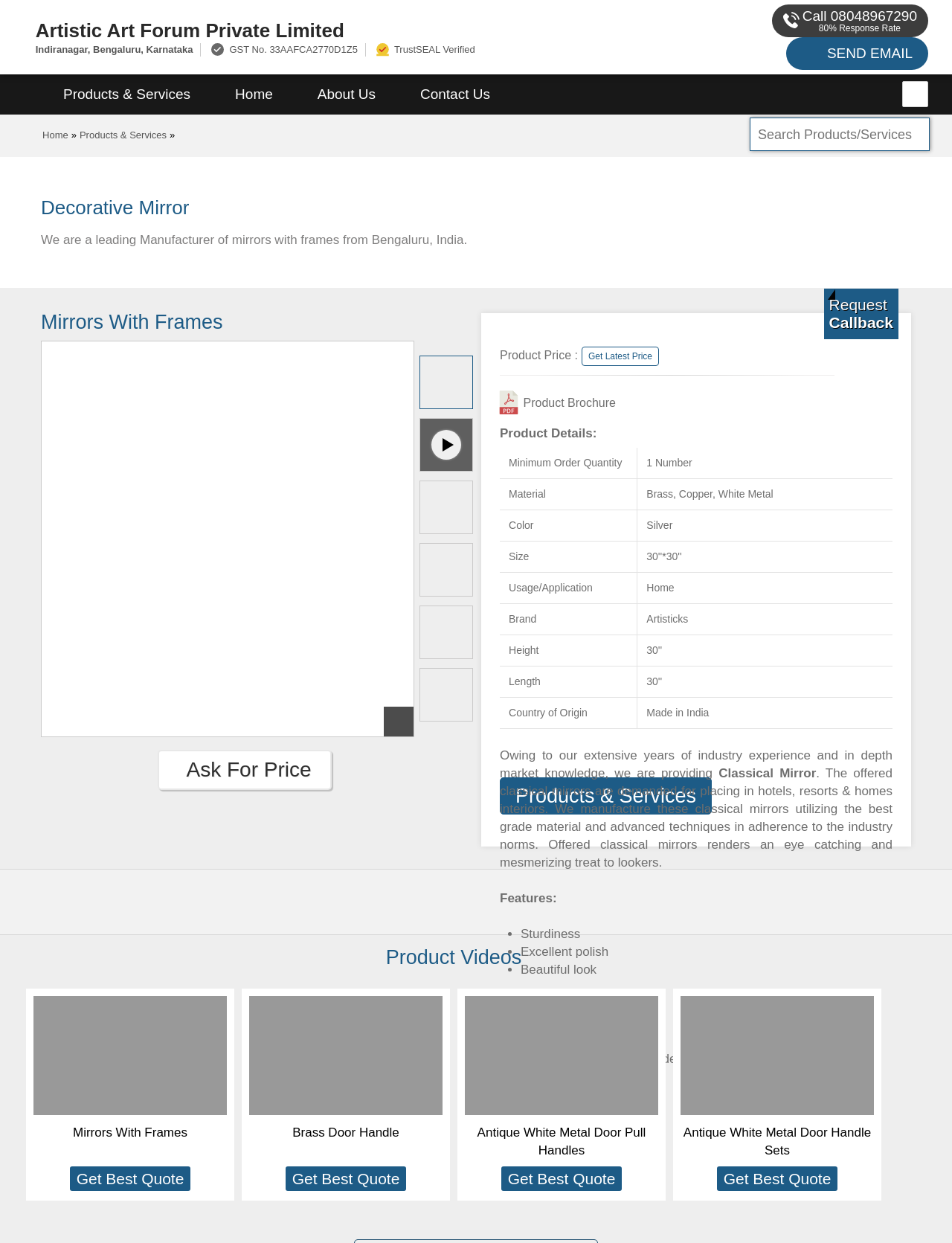What is the material used to make the mirrors?
Kindly offer a comprehensive and detailed response to the question.

The material used to make the mirrors can be found in the product details table, where it is mentioned as 'Material' with a value of 'Brass, Copper, White Metal'.